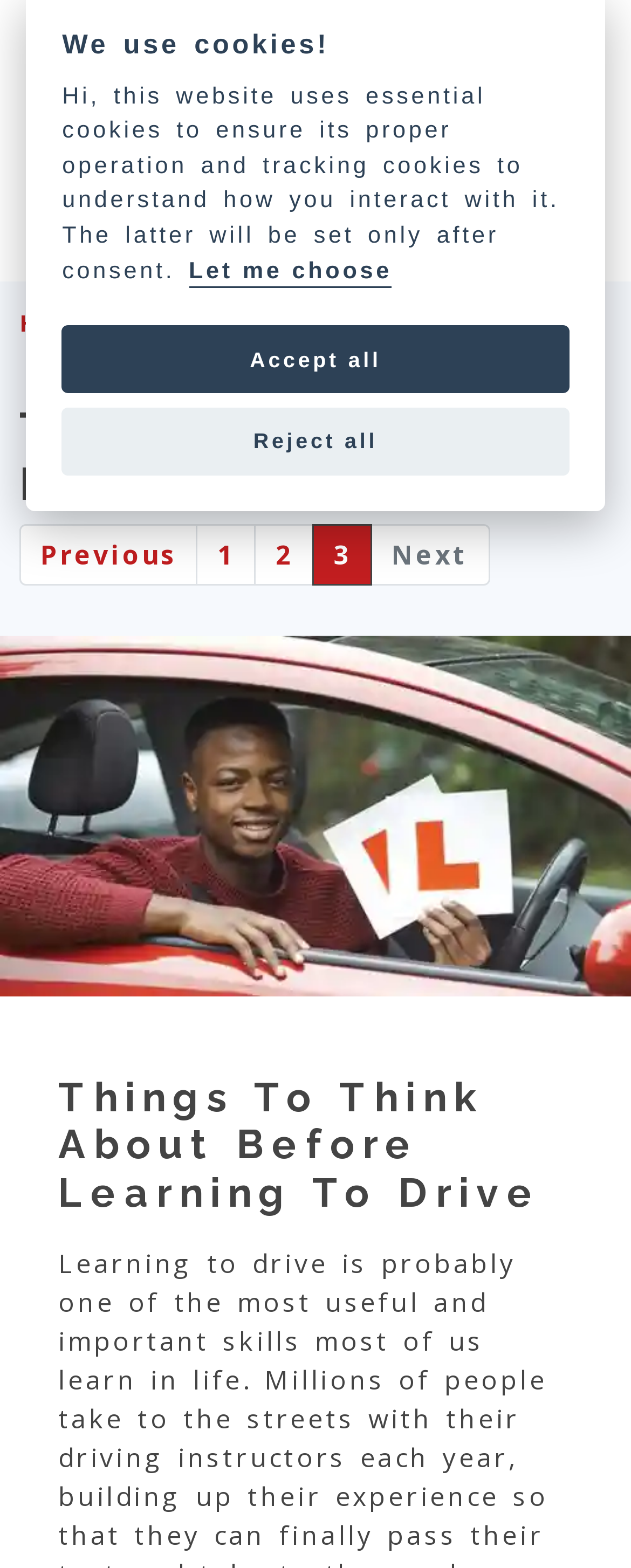Find the bounding box of the web element that fits this description: "3 (current)".

[0.495, 0.335, 0.59, 0.374]